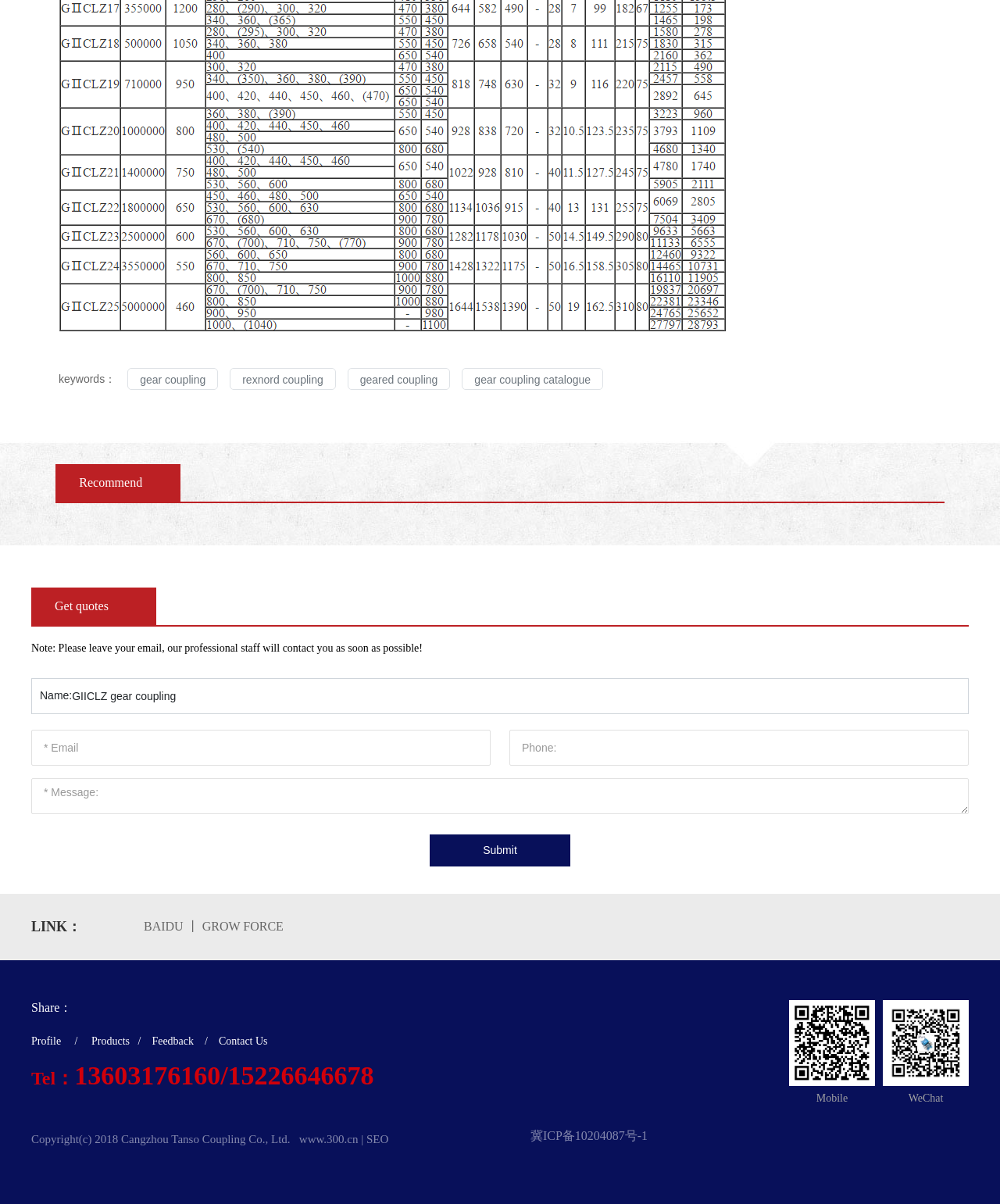Please provide a one-word or short phrase answer to the question:
What is the company's name?

Cangzhou Tanso Coupling Co., Ltd.